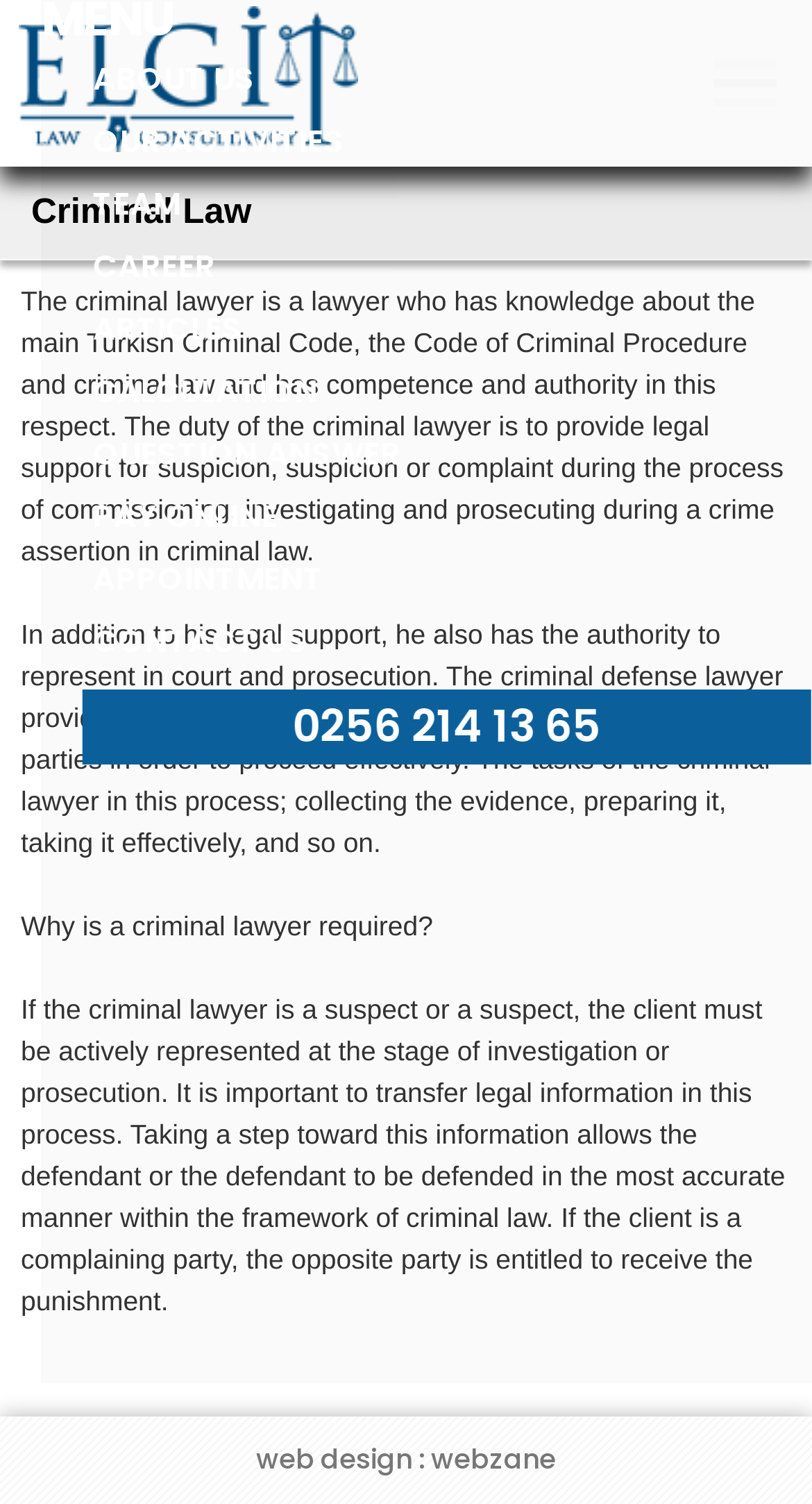Provide a one-word or short-phrase answer to the question:
What is the role of a criminal lawyer?

Provide legal support